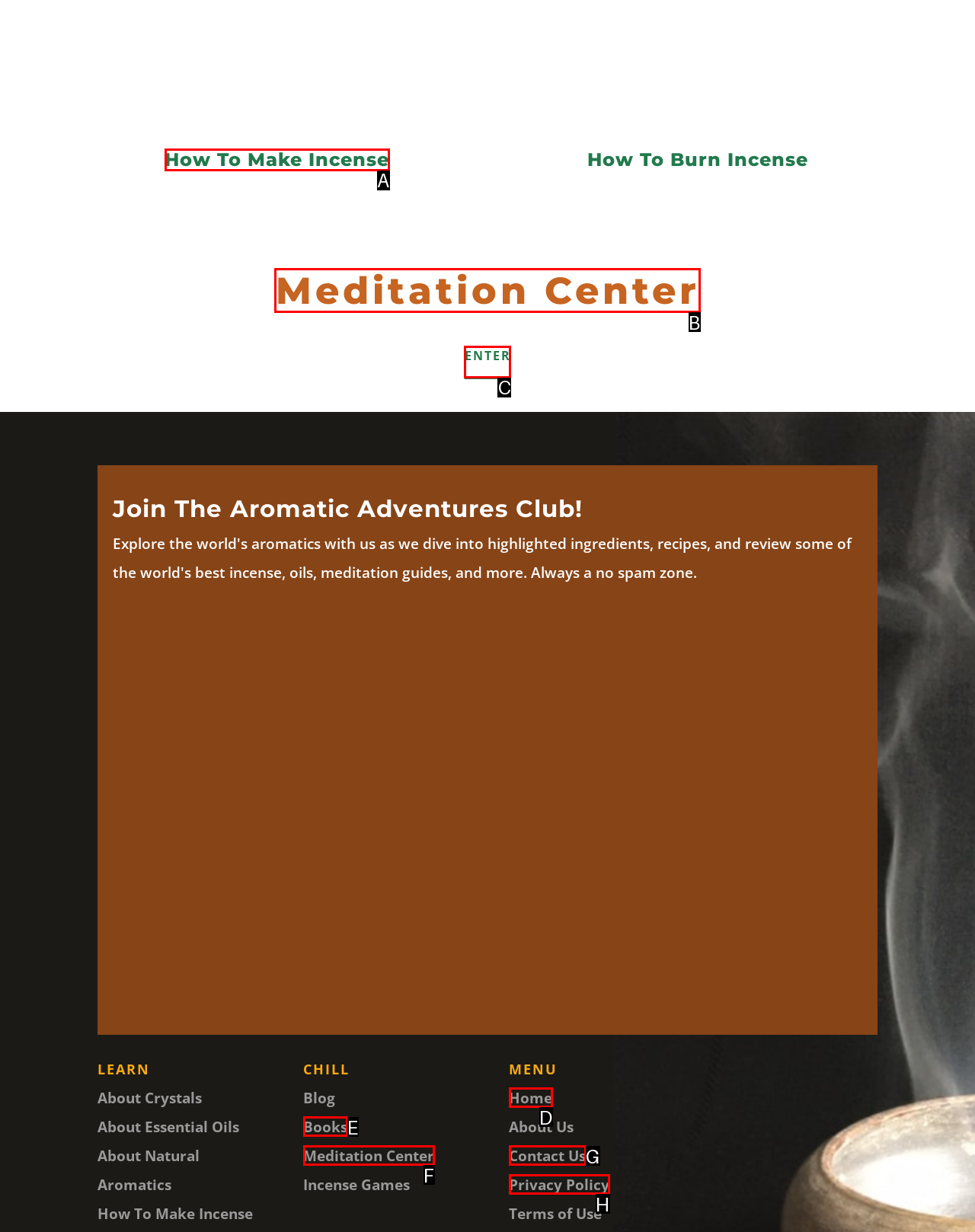Select the proper HTML element to perform the given task: Enter the Meditation Center Answer with the corresponding letter from the provided choices.

B